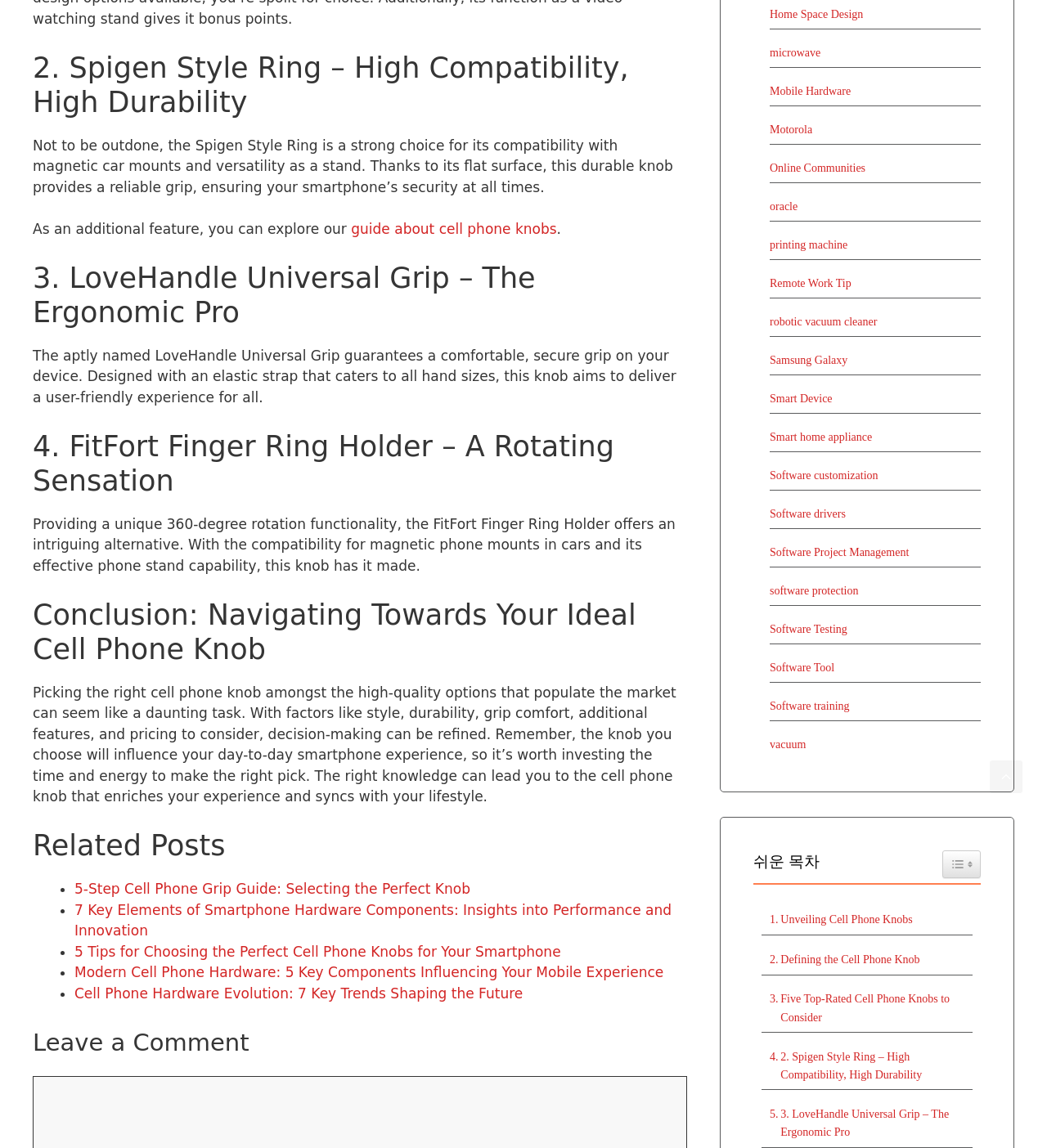Pinpoint the bounding box coordinates of the clickable area necessary to execute the following instruction: "Read the conclusion about navigating towards your ideal cell phone knob". The coordinates should be given as four float numbers between 0 and 1, namely [left, top, right, bottom].

[0.031, 0.52, 0.656, 0.58]